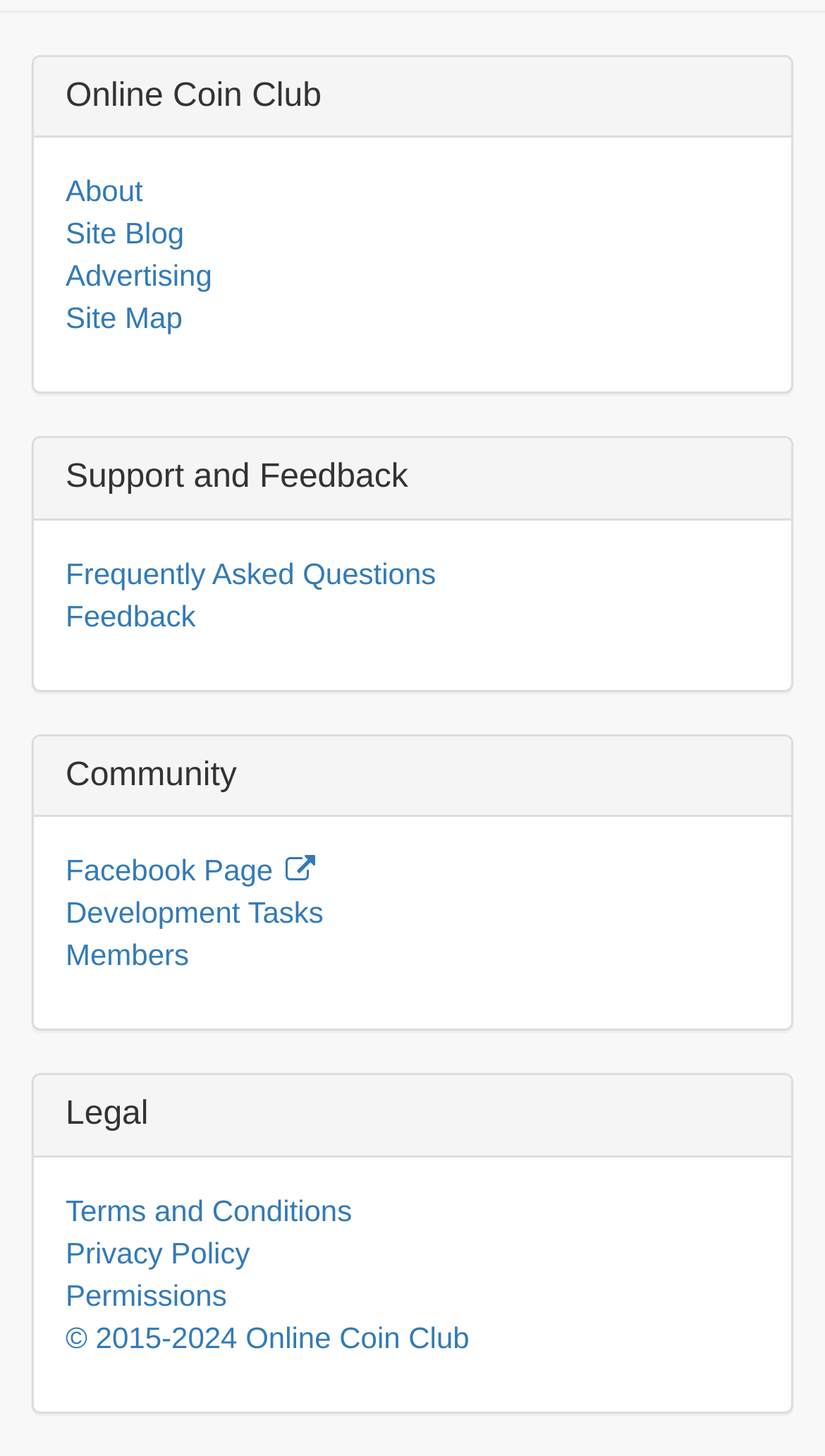Determine the bounding box coordinates of the element that should be clicked to execute the following command: "read terms and conditions".

[0.079, 0.82, 0.427, 0.843]